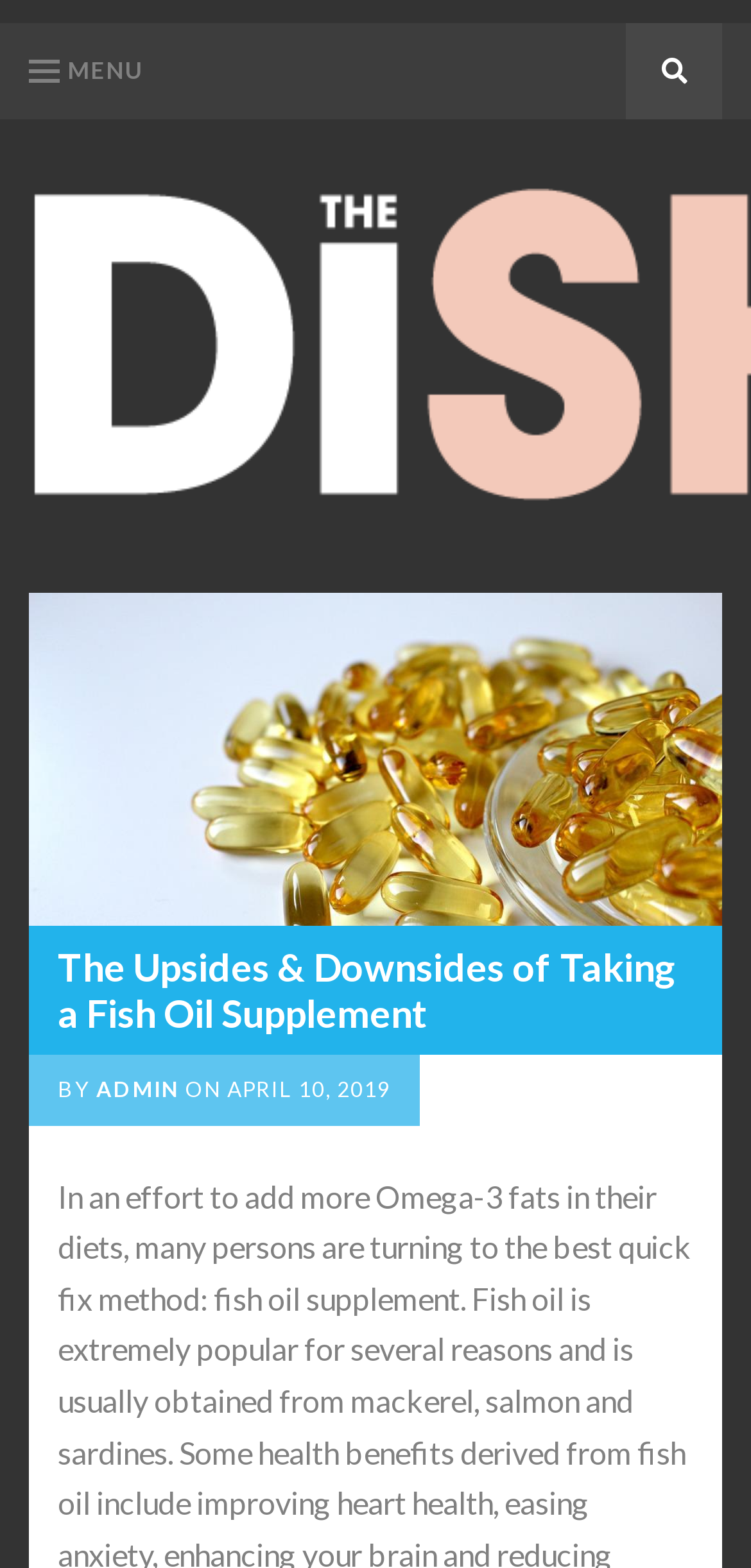What is the purpose of the button?
Refer to the screenshot and answer in one word or phrase.

To expand the menu